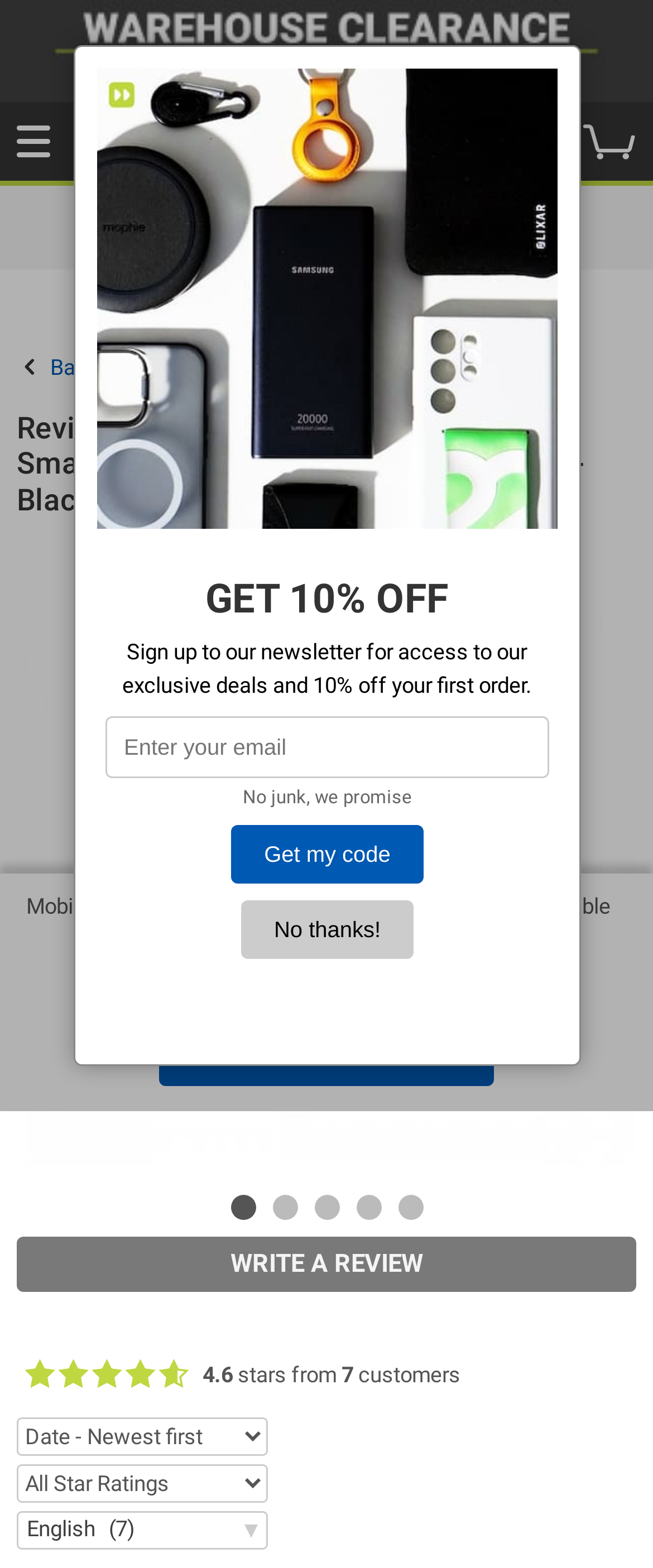Locate the bounding box of the user interface element based on this description: "Choose Your Device".

[0.038, 0.067, 0.744, 0.113]